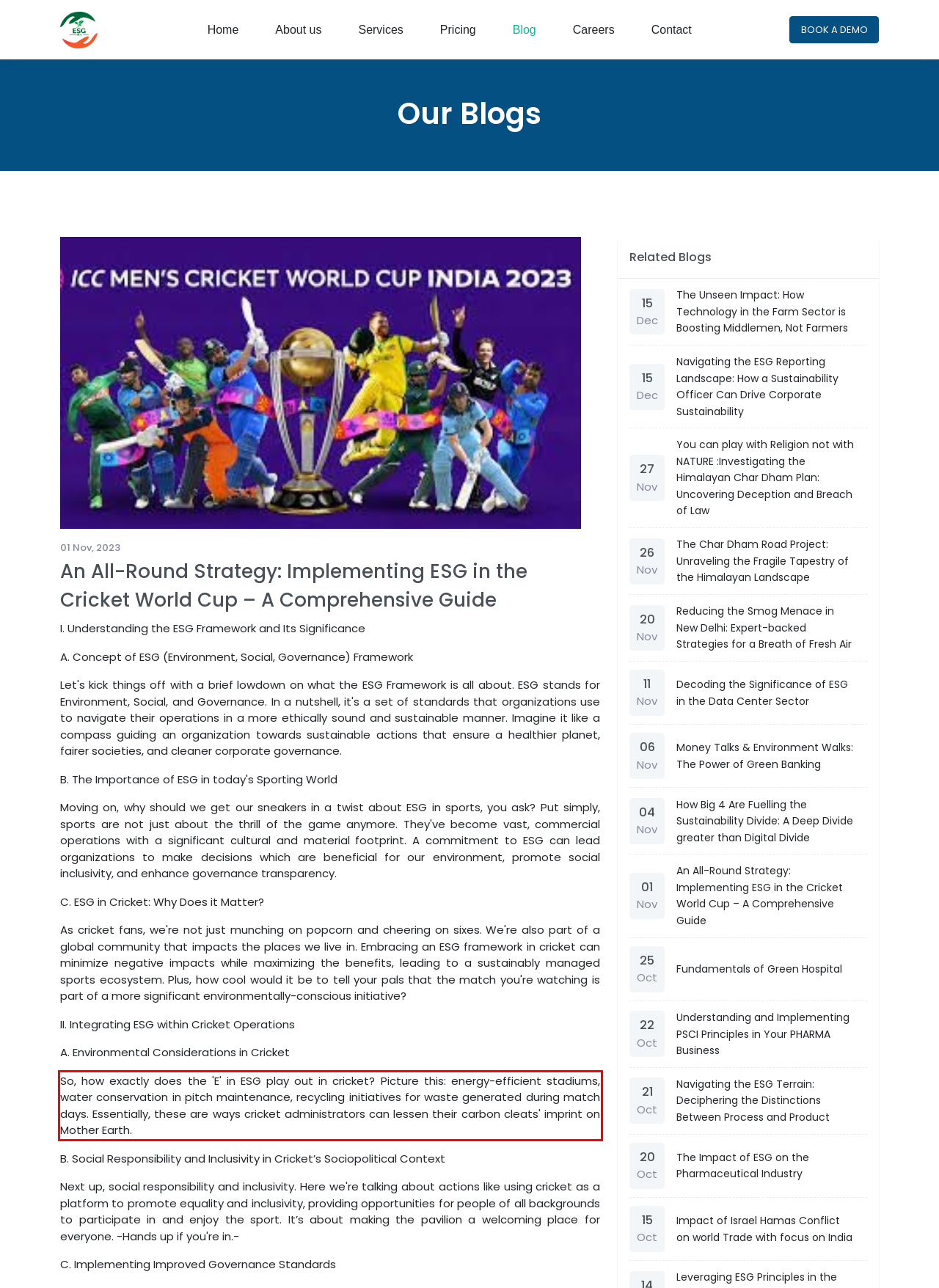You have a webpage screenshot with a red rectangle surrounding a UI element. Extract the text content from within this red bounding box.

So, how exactly does the 'E' in ESG play out in cricket? Picture this: energy-efficient stadiums, water conservation in pitch maintenance, recycling initiatives for waste generated during match days. Essentially, these are ways cricket administrators can lessen their carbon cleats' imprint on Mother Earth.